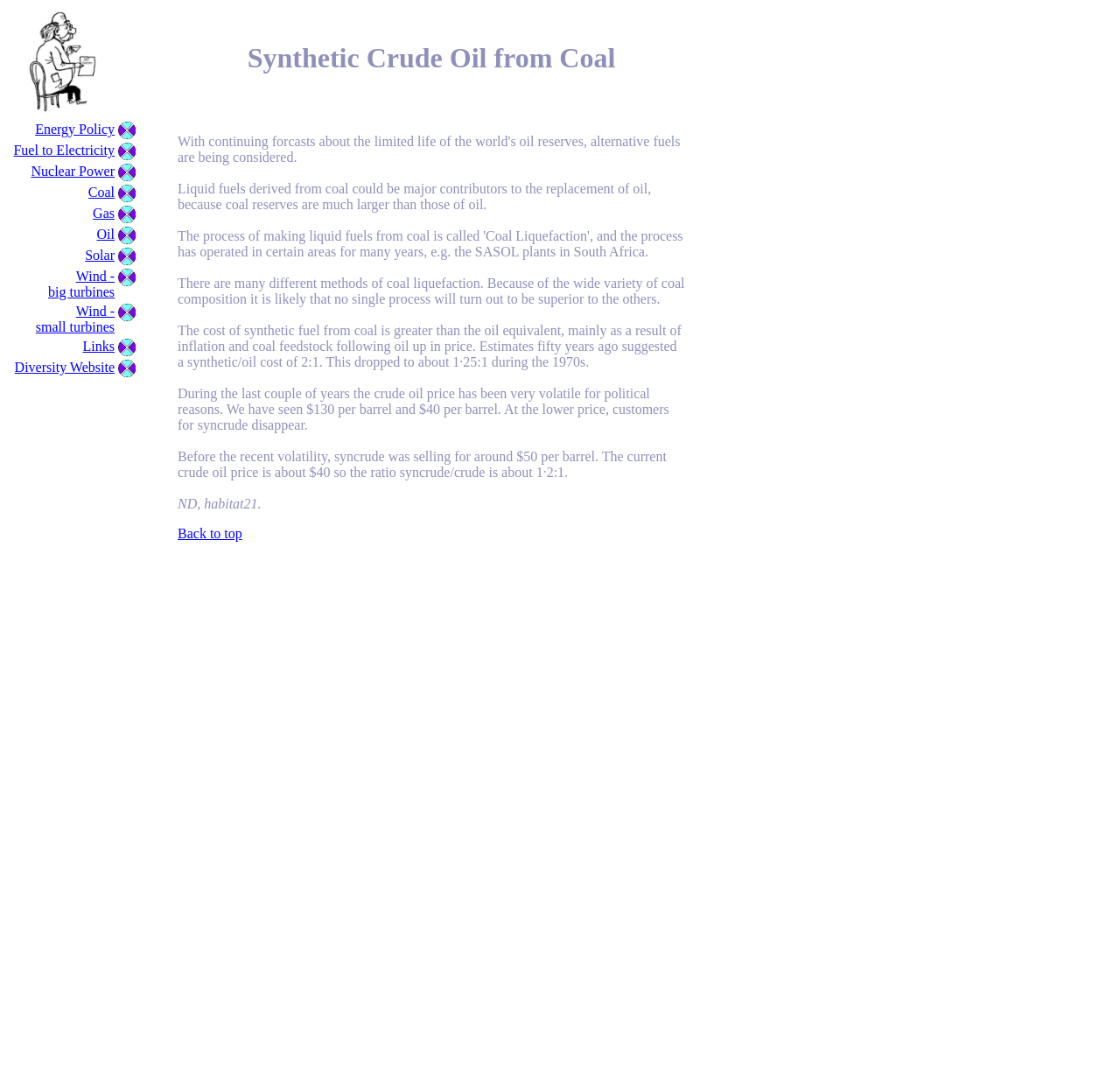Please mark the bounding box coordinates of the area that should be clicked to carry out the instruction: "Click on HOME".

[0.021, 0.095, 0.09, 0.109]